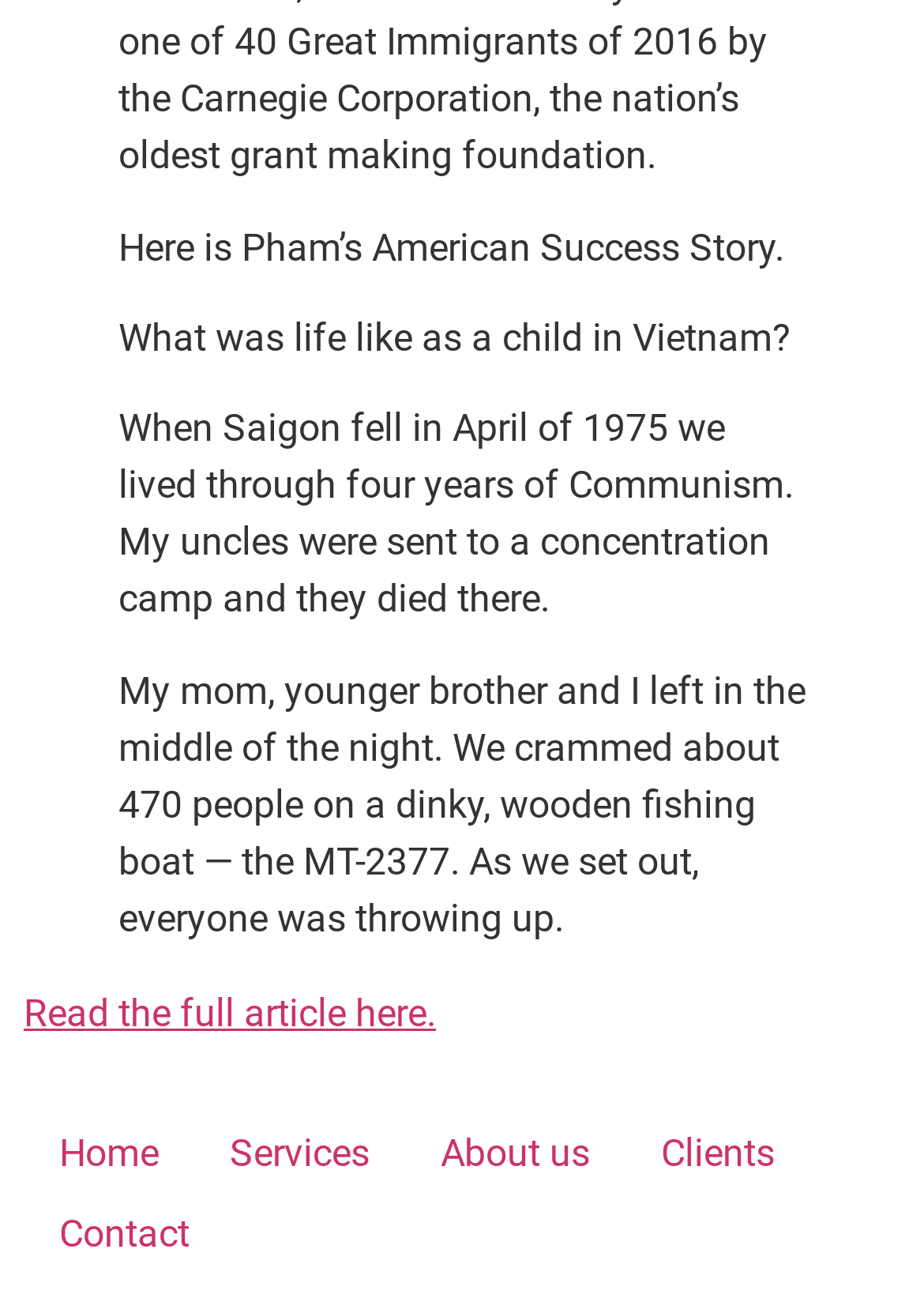Please find the bounding box coordinates (top-left x, top-left y, bottom-right x, bottom-right y) in the screenshot for the UI element described as follows: Read the full article here.

[0.026, 0.754, 0.472, 0.789]